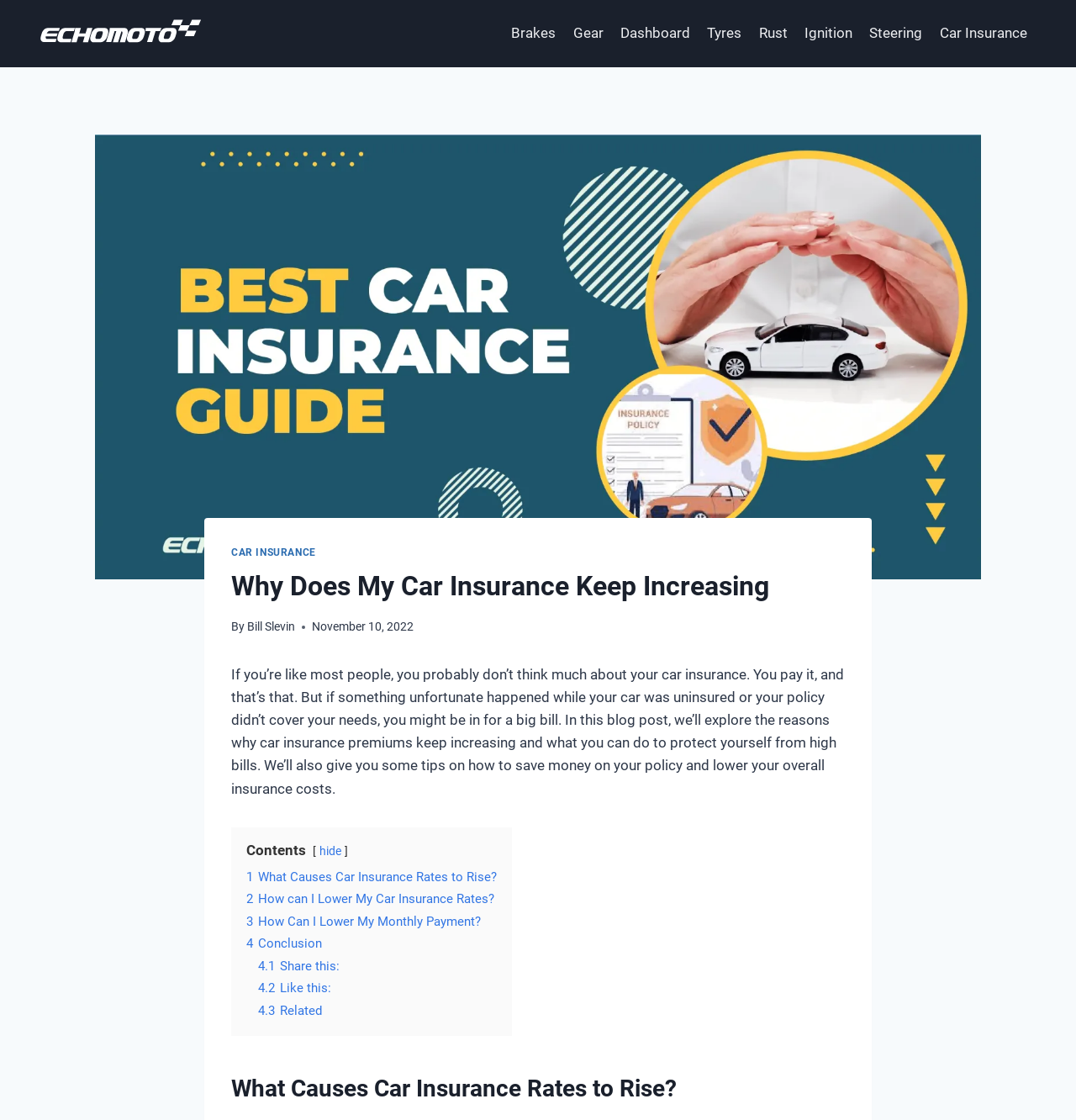Pinpoint the bounding box coordinates of the element that must be clicked to accomplish the following instruction: "Explore the reasons why car insurance premiums keep increasing". The coordinates should be in the format of four float numbers between 0 and 1, i.e., [left, top, right, bottom].

[0.215, 0.594, 0.784, 0.711]